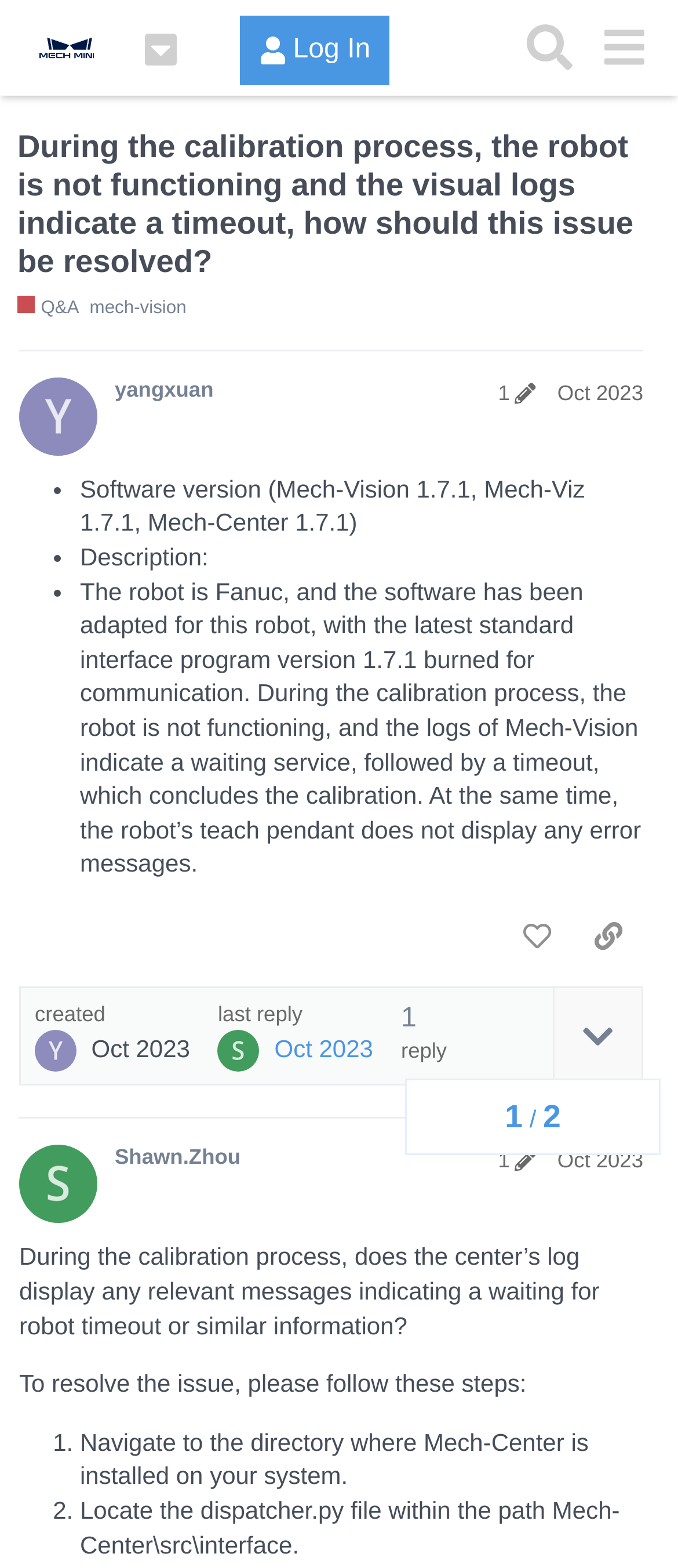Answer the following query concisely with a single word or phrase:
What is the issue encountered during the calibration process?

Timeout